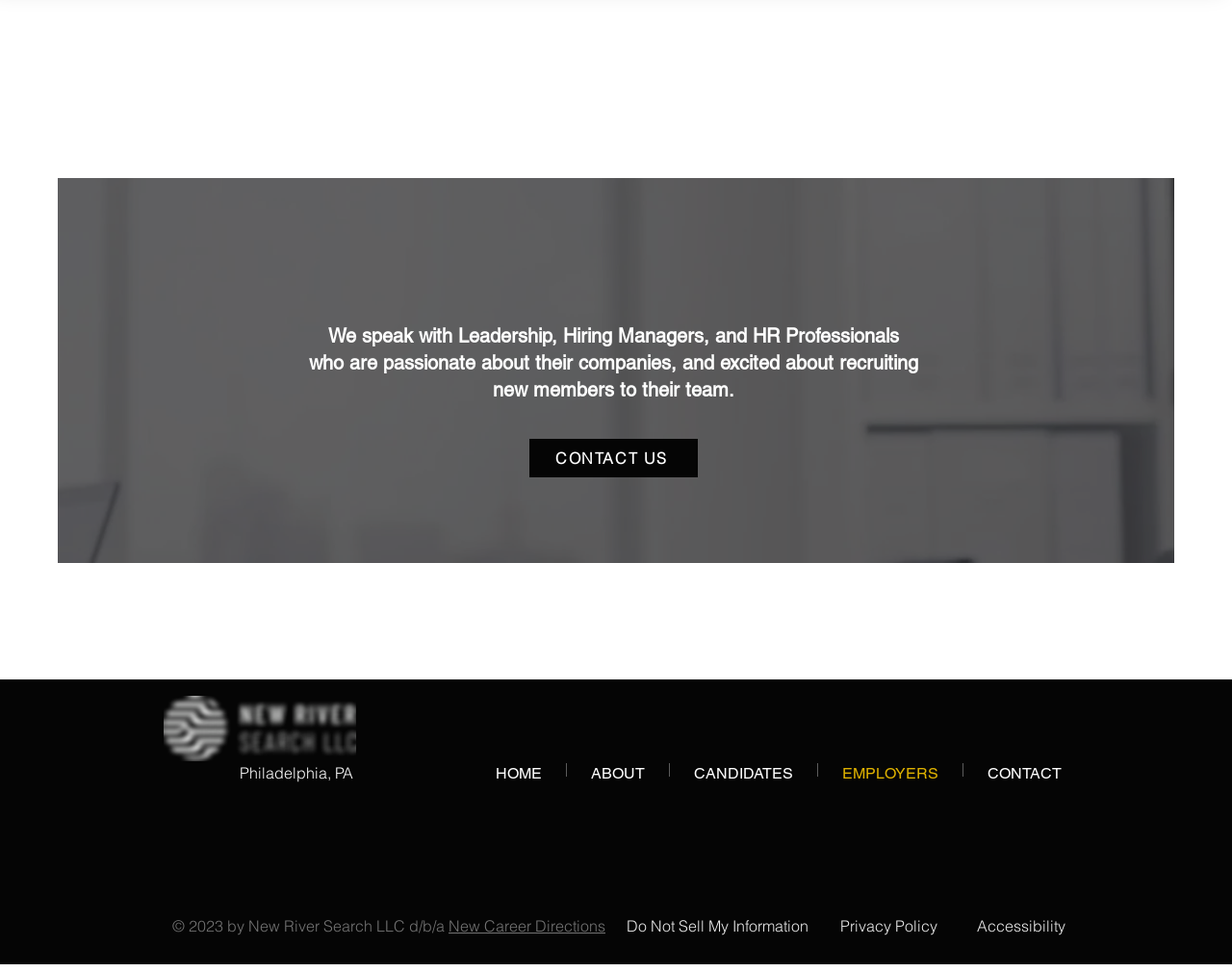Identify the bounding box coordinates of the region that needs to be clicked to carry out this instruction: "access CANDIDATES". Provide these coordinates as four float numbers ranging from 0 to 1, i.e., [left, top, right, bottom].

[0.544, 0.785, 0.663, 0.799]